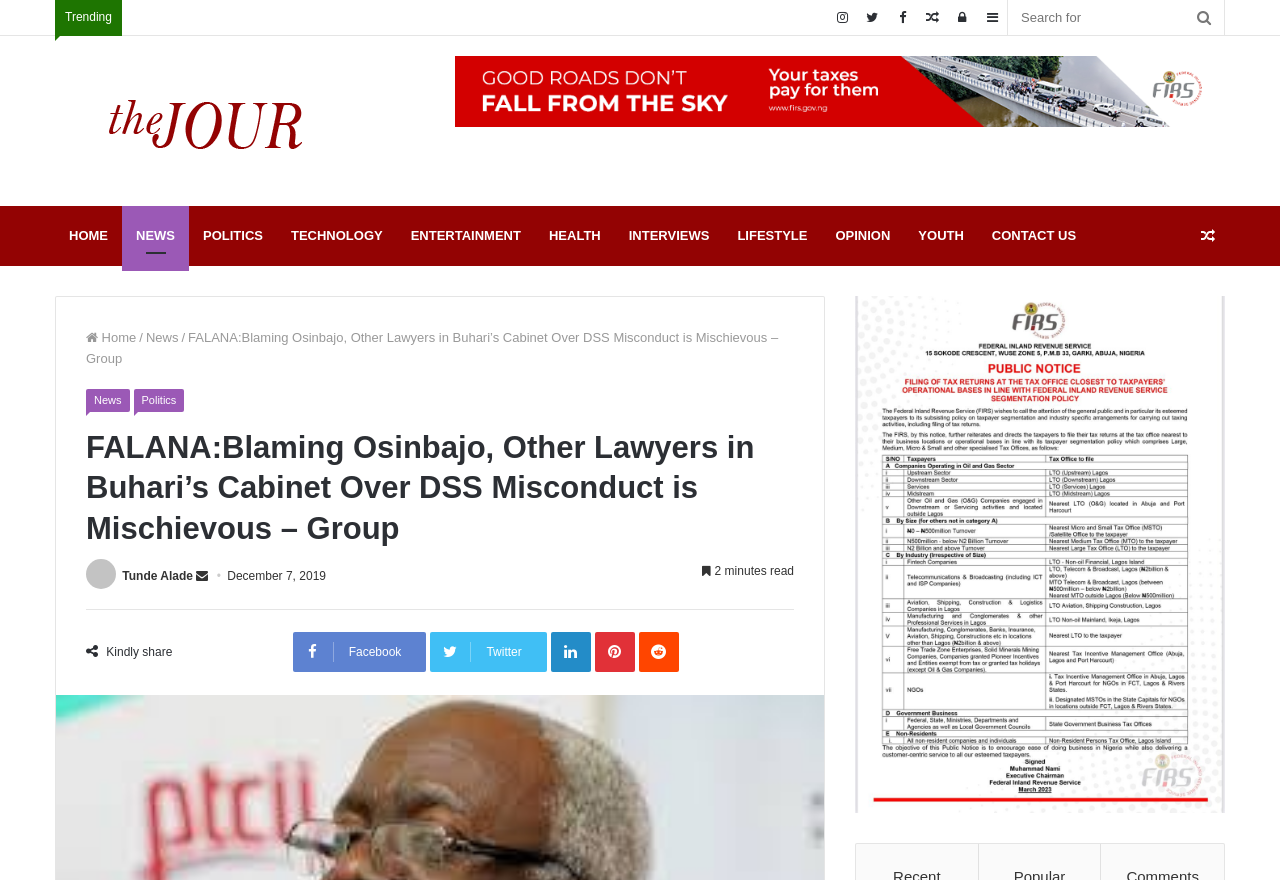Explain the webpage in detail, including its primary components.

This webpage appears to be a news article page from "The Jour" website. At the top, there is a navigation bar with links to "HOME", "NEWS", "POLITICS", "TECHNOLOGY", and other categories. Below the navigation bar, there is a header section with a logo and a link to the homepage.

The main content of the page is an article titled "FALANA: Blaming Osinbajo, Other Lawyers in Buhari’s Cabinet Over DSS Misconduct is Mischievous – Group". The article has a heading that indicates it belongs to the "News Politics" category. The article's content is not explicitly described, but it appears to be a news article discussing a statement made by Femi Falana, a Nigerian lawyer, and the reactions of a group to his statement.

To the right of the article, there is a sidebar with links to "Trending" topics, a search bar, and several social media links. There are also links to "Log in", "Random Post", and other features.

At the bottom of the page, there is a section with links to share the article on various social media platforms, including Facebook, Twitter, LinkedIn, Pinterest, and Reddit. The article's author, Tunde Alade, is credited, and the date of publication, December 7, 2019, is indicated. The article is estimated to take 2 minutes to read.